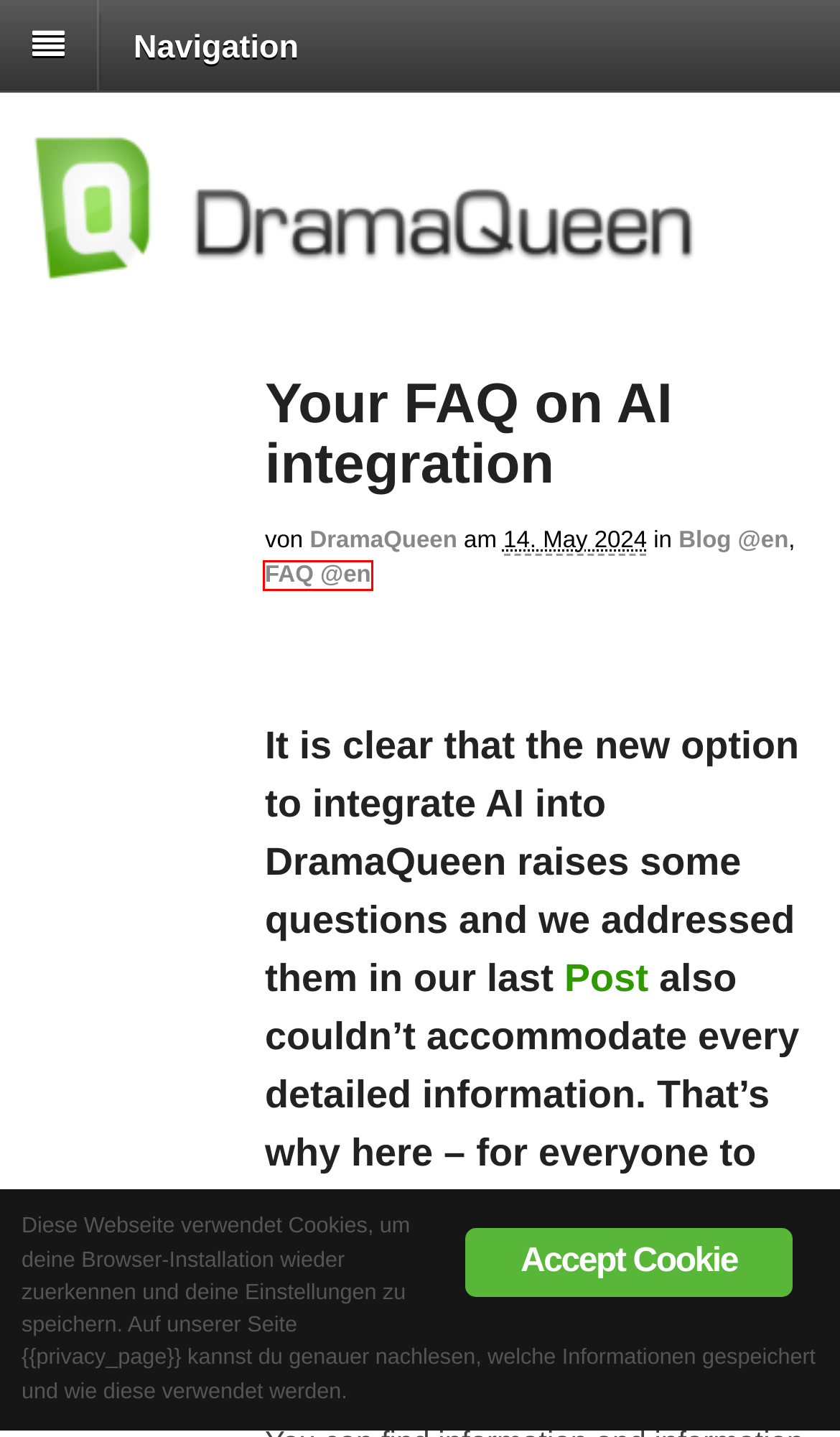Analyze the given webpage screenshot and identify the UI element within the red bounding box. Select the webpage description that best matches what you expect the new webpage to look like after clicking the element. Here are the candidates:
A. Coming Soon | DramaQueen
B. Your FAQ on AI integration | DramaQueen
C. Support | DramaQueen
D. DramaQueen 3.3: One board for all purposes | DramaQueen
E. Inserting Images in DramaQueen 2.7 | DramaQueen
F. DramaQueen | DramaQueen
G. Products | DramaQueen
H. FAQ @en | DramaQueen

H